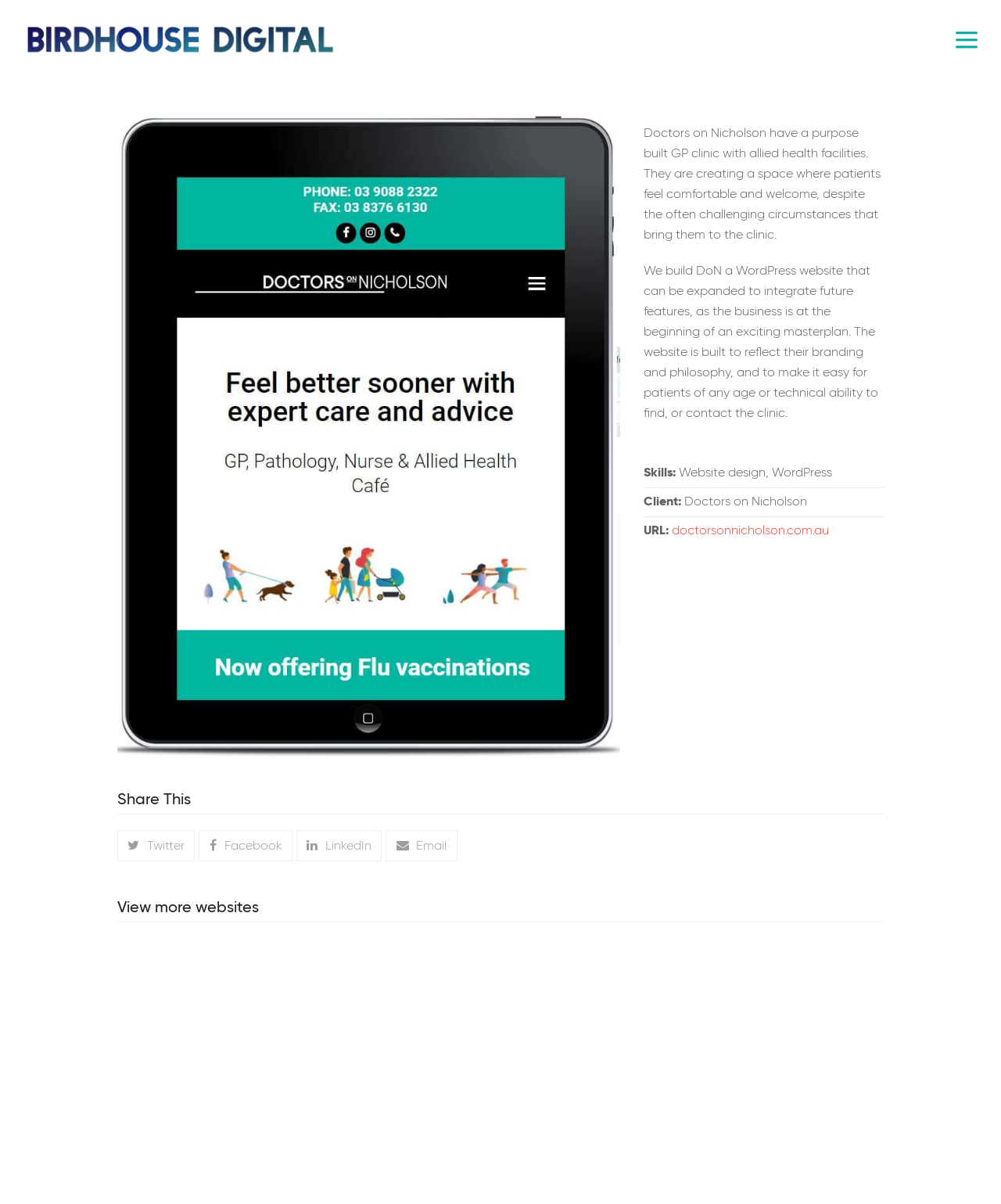What is the URL of the GP clinic's website?
Please answer the question as detailed as possible.

I found the answer by reading the text on the webpage, specifically the link 'doctorsonnicholson.com.au' which is mentioned as the URL of the clinic's website.